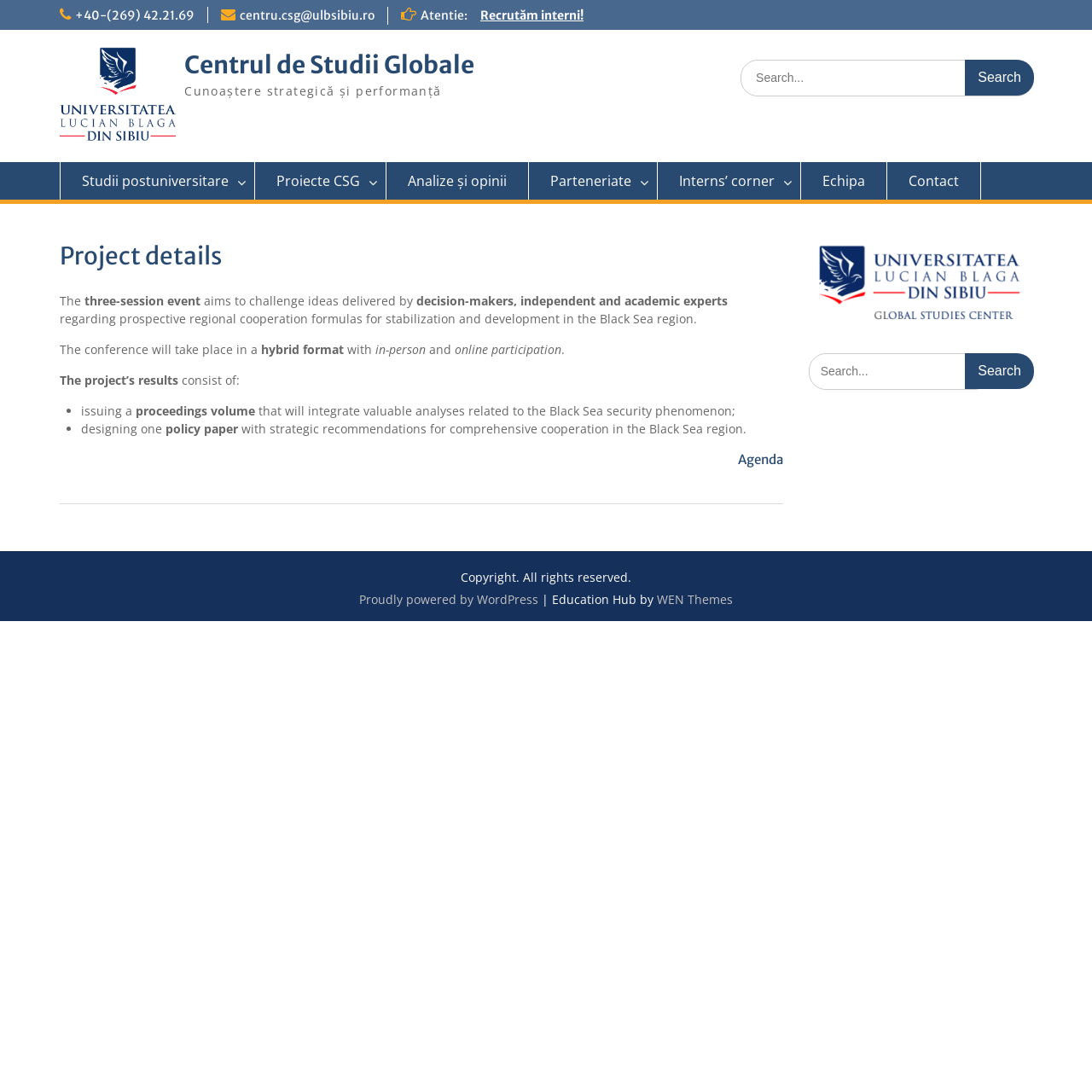Please find the bounding box coordinates of the element's region to be clicked to carry out this instruction: "Search for something in the sidebar".

[0.74, 0.324, 0.908, 0.357]